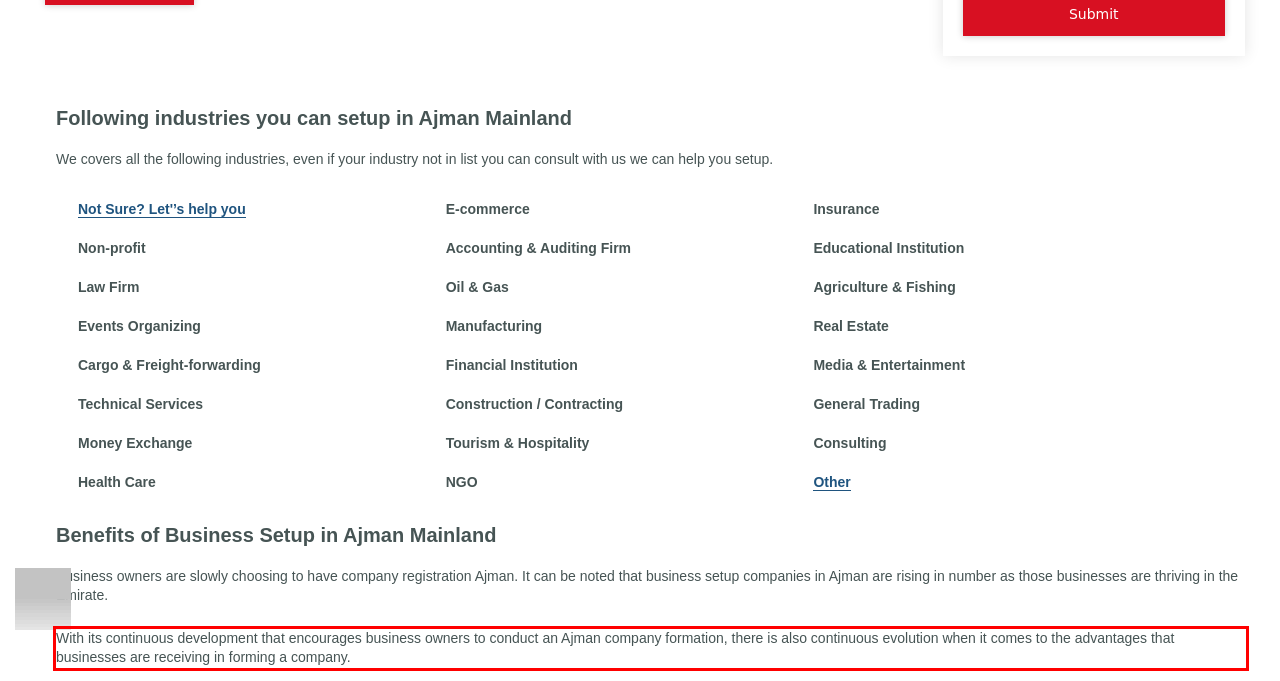There is a UI element on the webpage screenshot marked by a red bounding box. Extract and generate the text content from within this red box.

With its continuous development that encourages business owners to conduct an Ajman company formation, there is also continuous evolution when it comes to the advantages that businesses are receiving in forming a company.